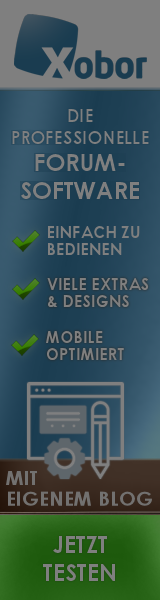Please provide a brief answer to the following inquiry using a single word or phrase:
Can users create a personal blog with Xobor?

Yes